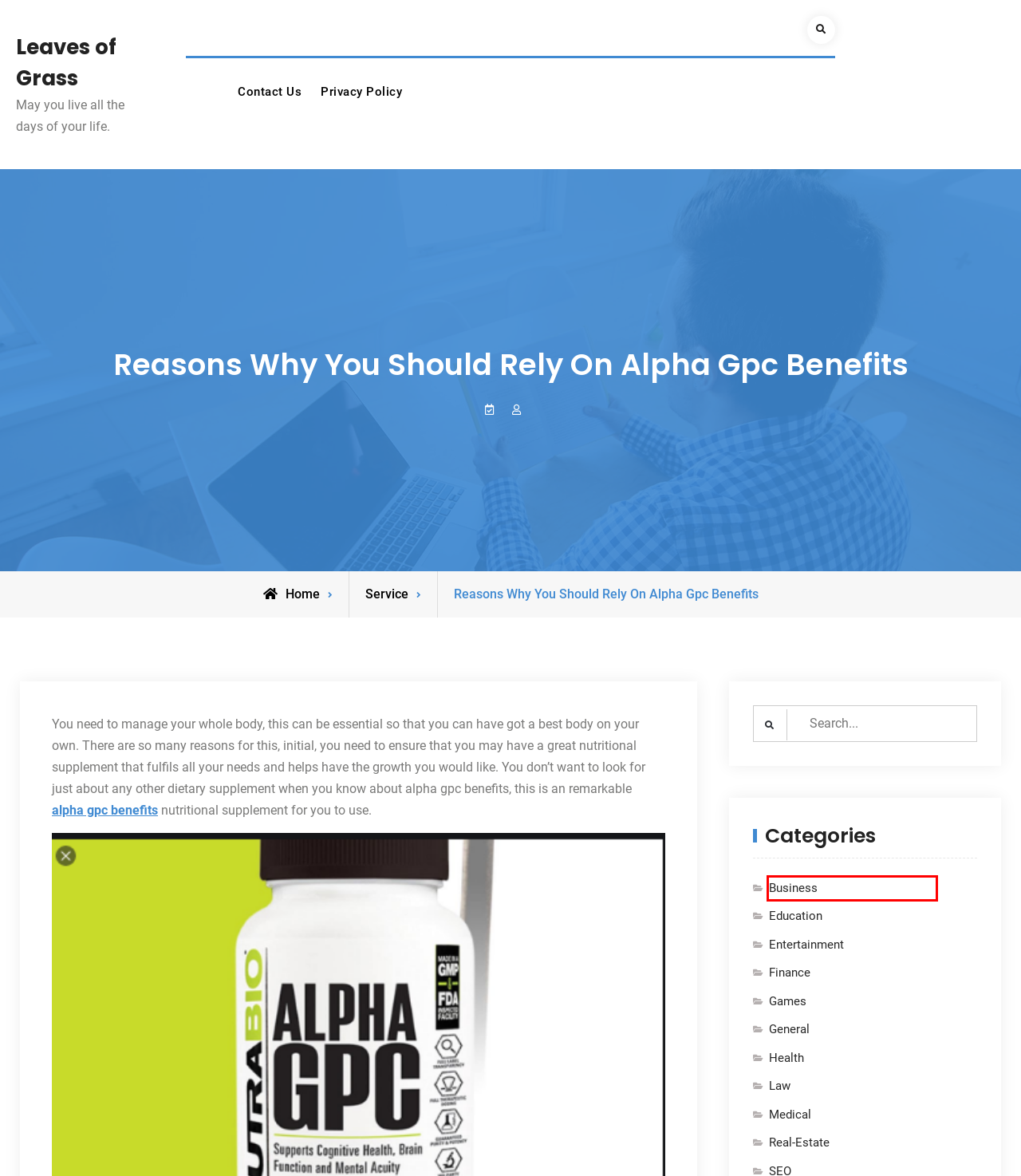You have a screenshot of a webpage with a red rectangle bounding box around an element. Identify the best matching webpage description for the new page that appears after clicking the element in the bounding box. The descriptions are:
A. Service – Leaves of Grass
B. Contact Us – Leaves of Grass
C. Leaves of Grass  – May you live all the days of your life.
D. Entertainment – Leaves of Grass
E. Business – Leaves of Grass
F. Education – Leaves of Grass
G. Finance – Leaves of Grass
H. Medical – Leaves of Grass

E